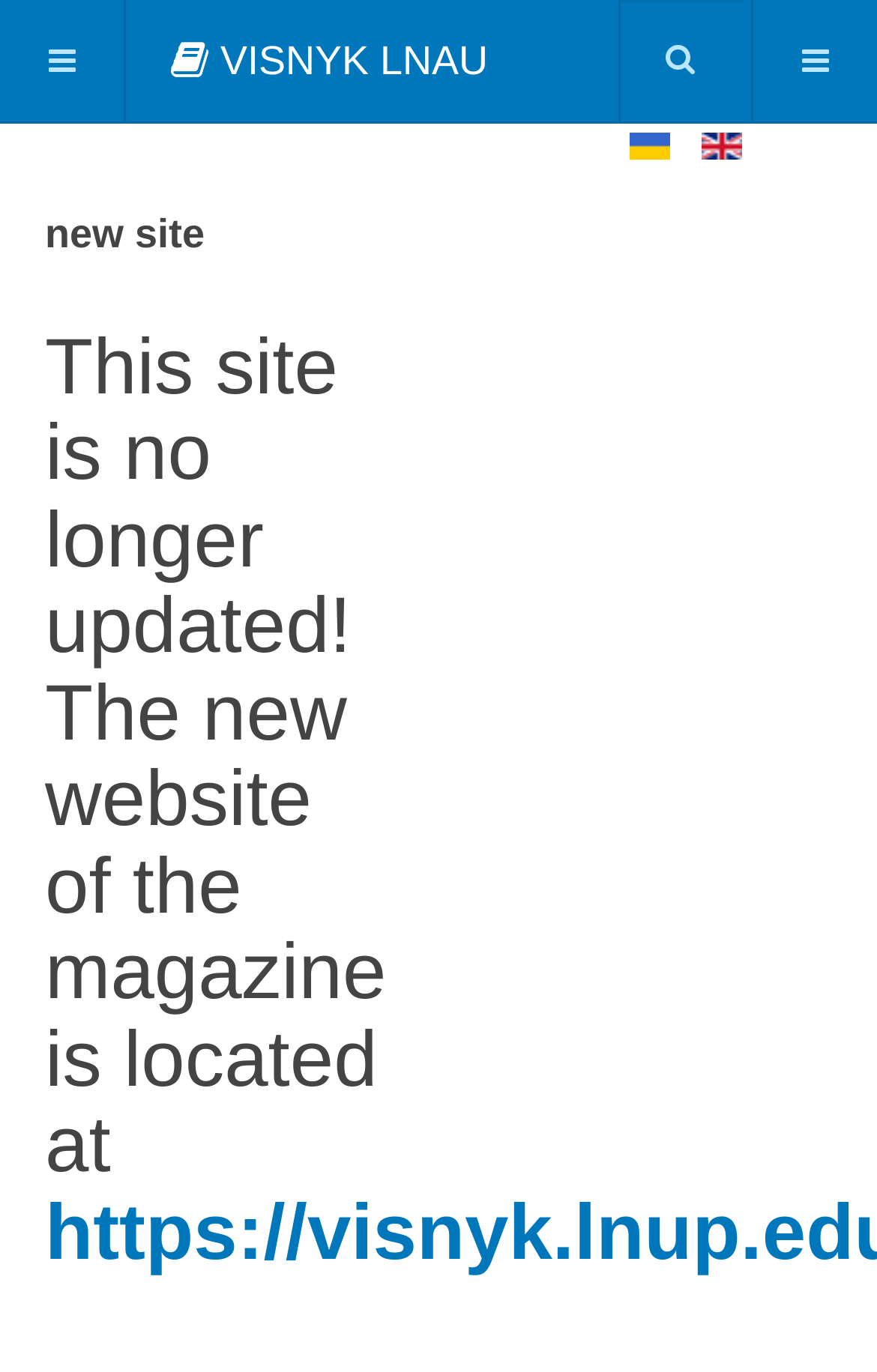Please give a concise answer to this question using a single word or phrase: 
How many buttons are on the top row?

2